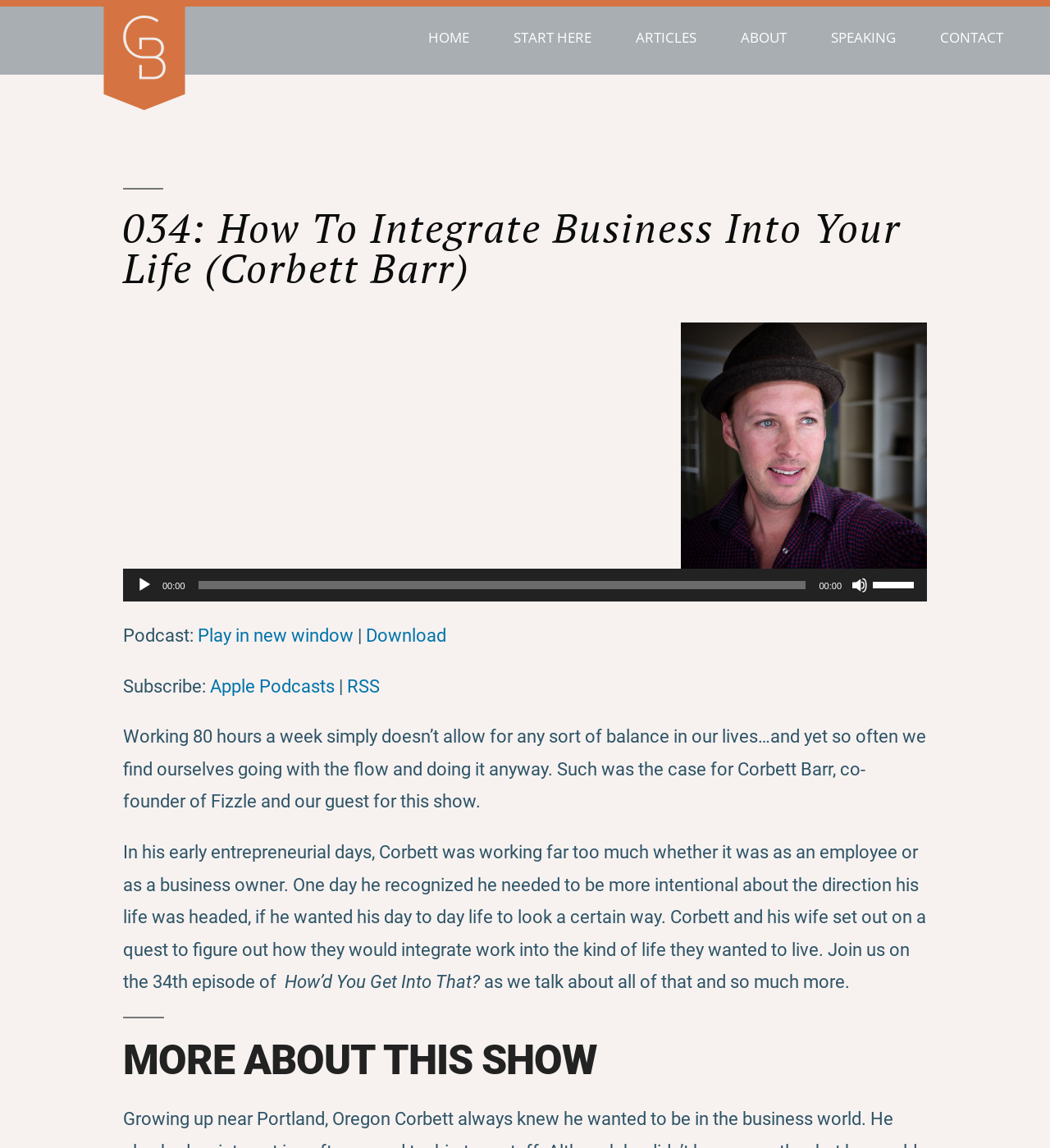Point out the bounding box coordinates of the section to click in order to follow this instruction: "Download the podcast".

[0.348, 0.545, 0.425, 0.563]